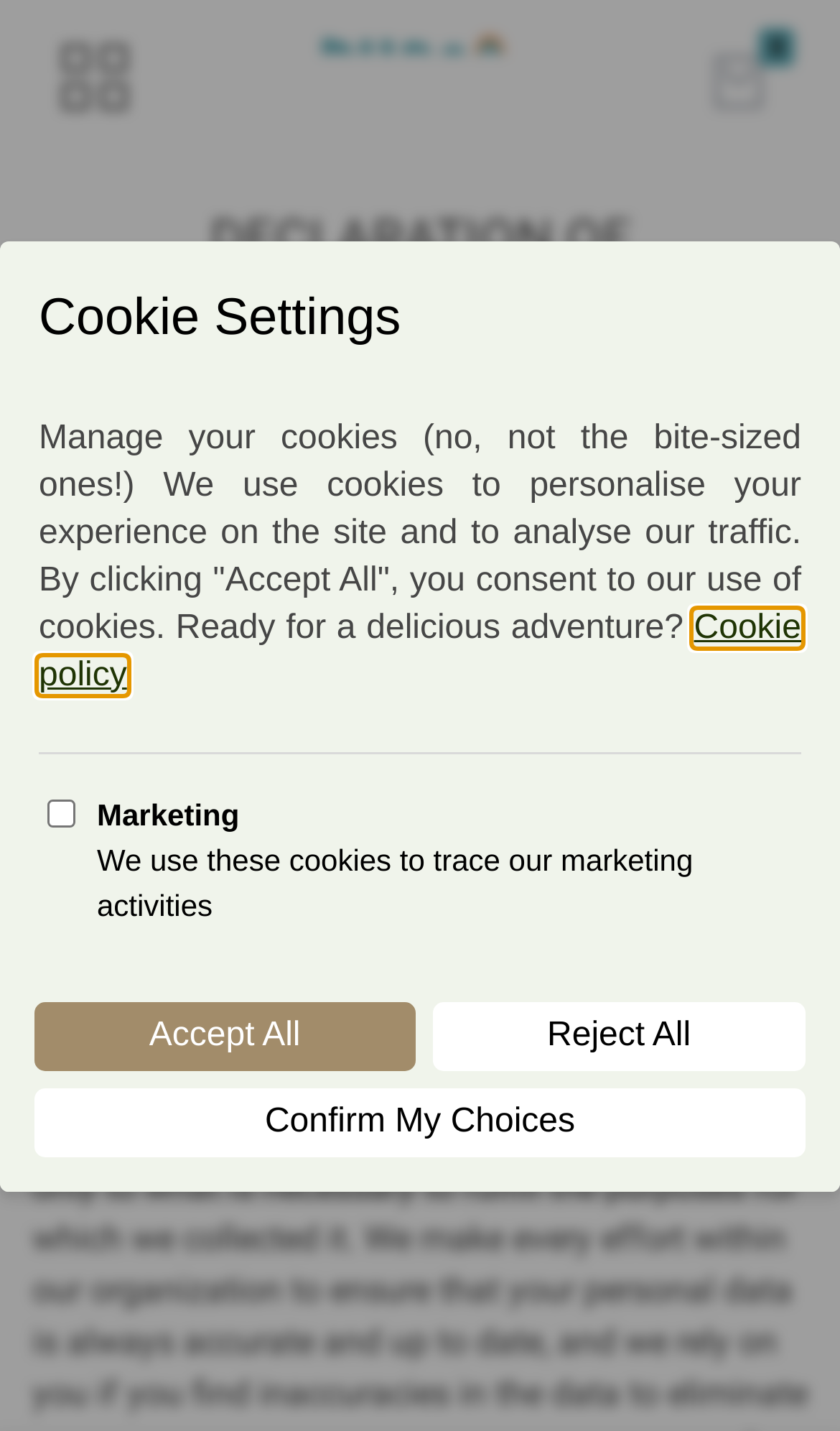Give a one-word or one-phrase response to the question: 
What is the purpose of the cookie settings dialog?

Manage cookies